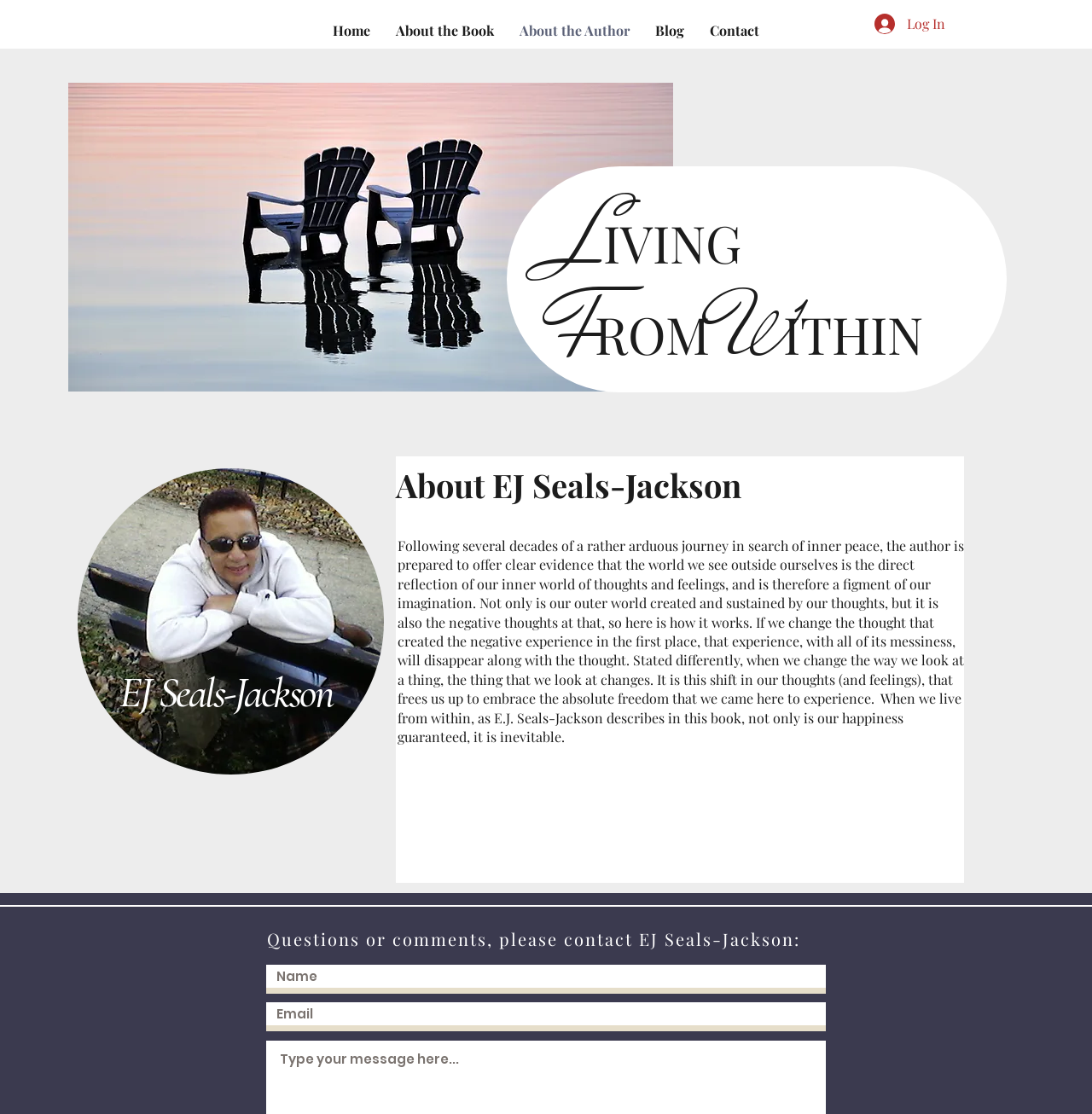What is the purpose of the contact form?
Could you answer the question with a detailed and thorough explanation?

The text 'Questions or comments, please contact EJ Seals-Jackson:' is above the contact form, indicating that it is for readers to ask questions or provide comments to the author.